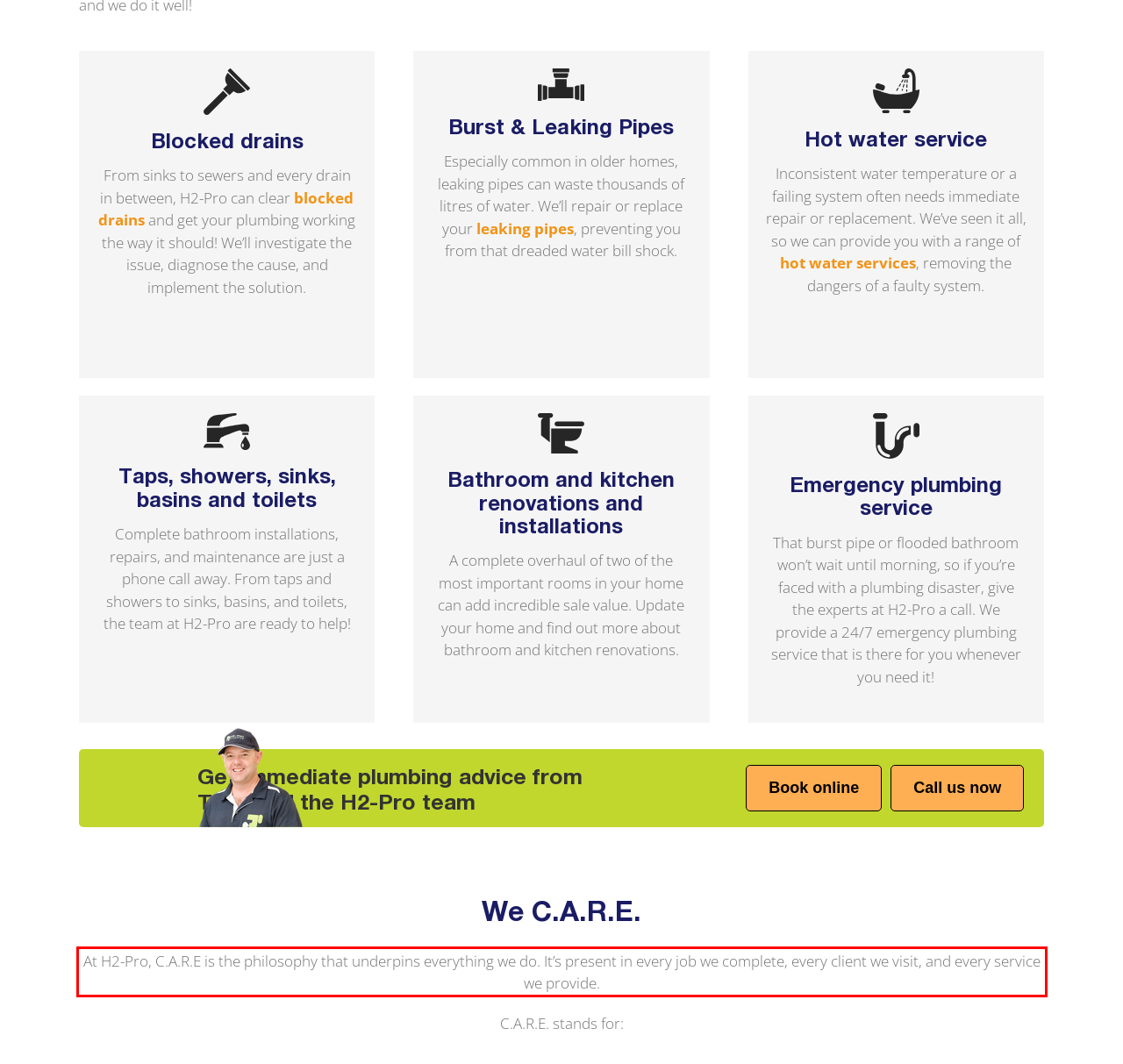Please look at the screenshot provided and find the red bounding box. Extract the text content contained within this bounding box.

At H2-Pro, C.A.R.E is the philosophy that underpins everything we do. It’s present in every job we complete, every client we visit, and every service we provide.